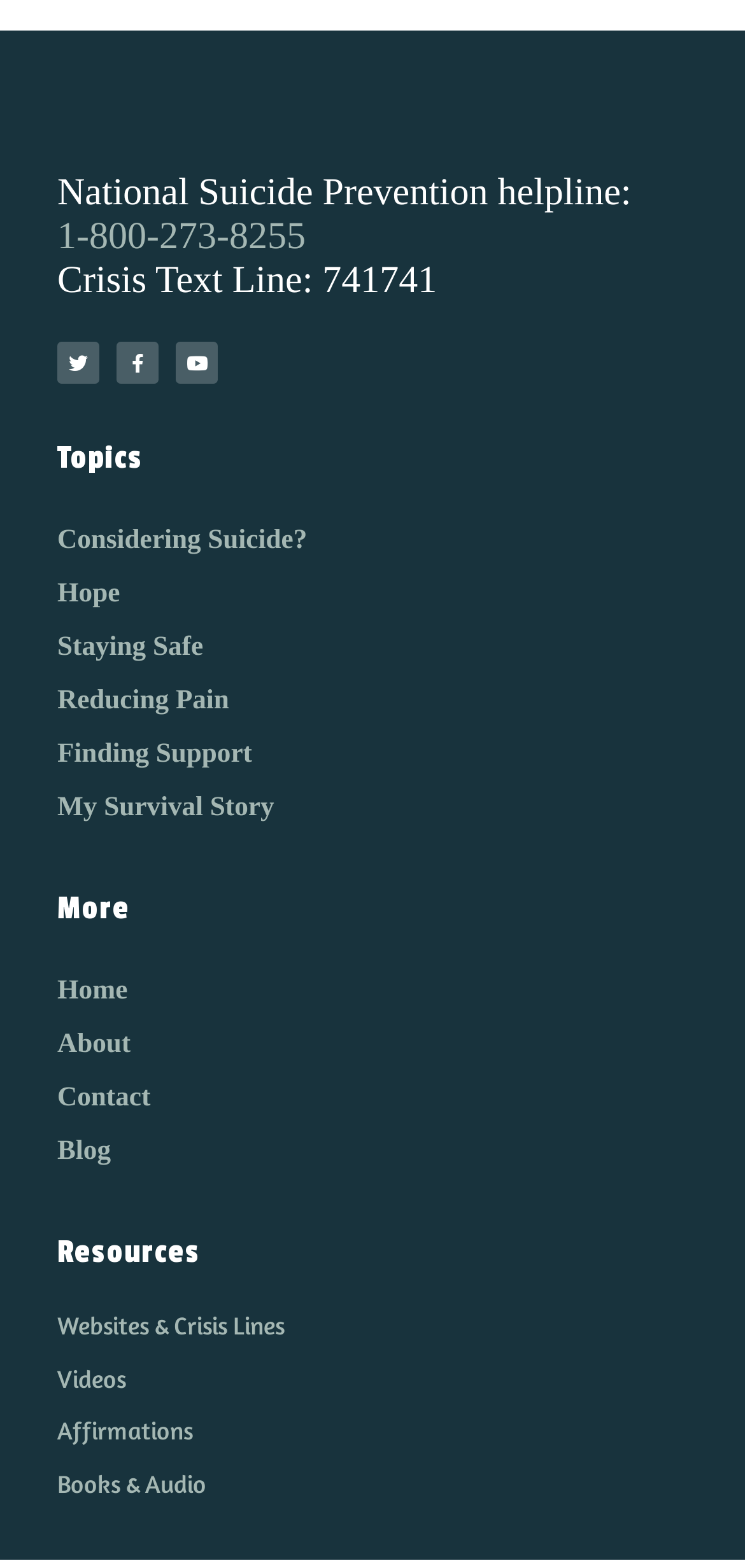Can you give a comprehensive explanation to the question given the content of the image?
What is the last resource listed?

The last resource listed on the webpage is 'Books & Audio', which is a clickable link under the 'Resources' heading. This link is located at the bottom of the webpage.